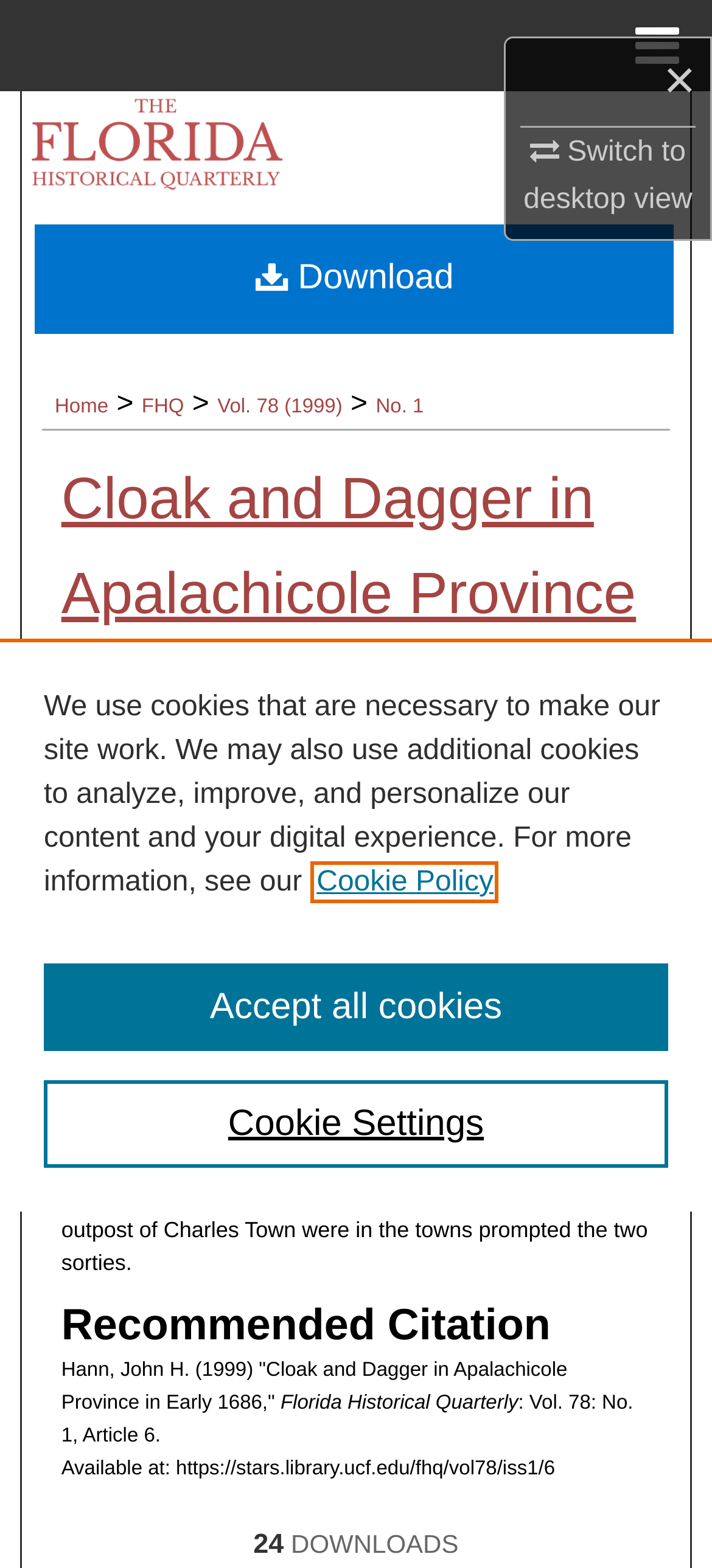Can you identify the bounding box coordinates of the clickable region needed to carry out this instruction: 'Download'? The coordinates should be four float numbers within the range of 0 to 1, stated as [left, top, right, bottom].

[0.049, 0.143, 0.947, 0.212]